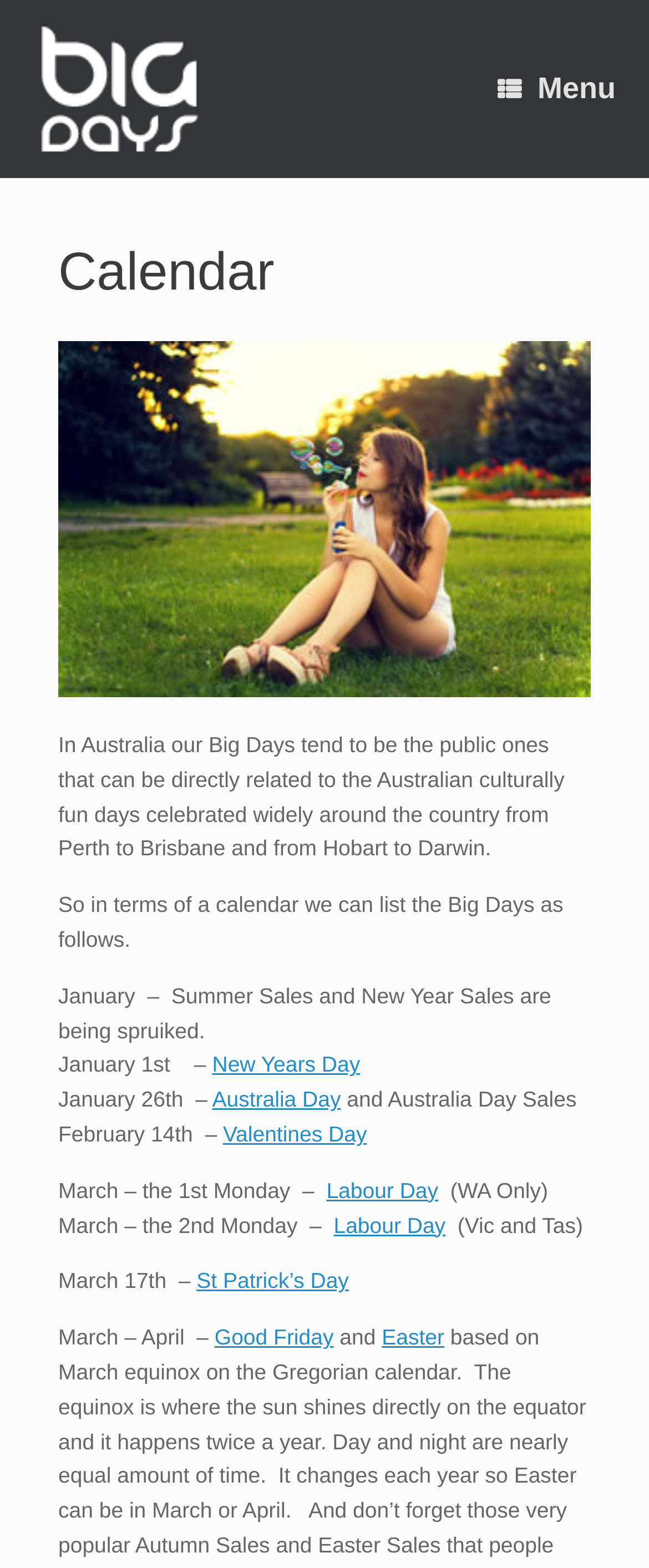What is the logo of the website?
Refer to the image and offer an in-depth and detailed answer to the question.

The logo of the website is the 'Big Days Logo' which is an image element located at the top left corner of the webpage, with a bounding box coordinate of [0.051, 0.011, 0.321, 0.103].